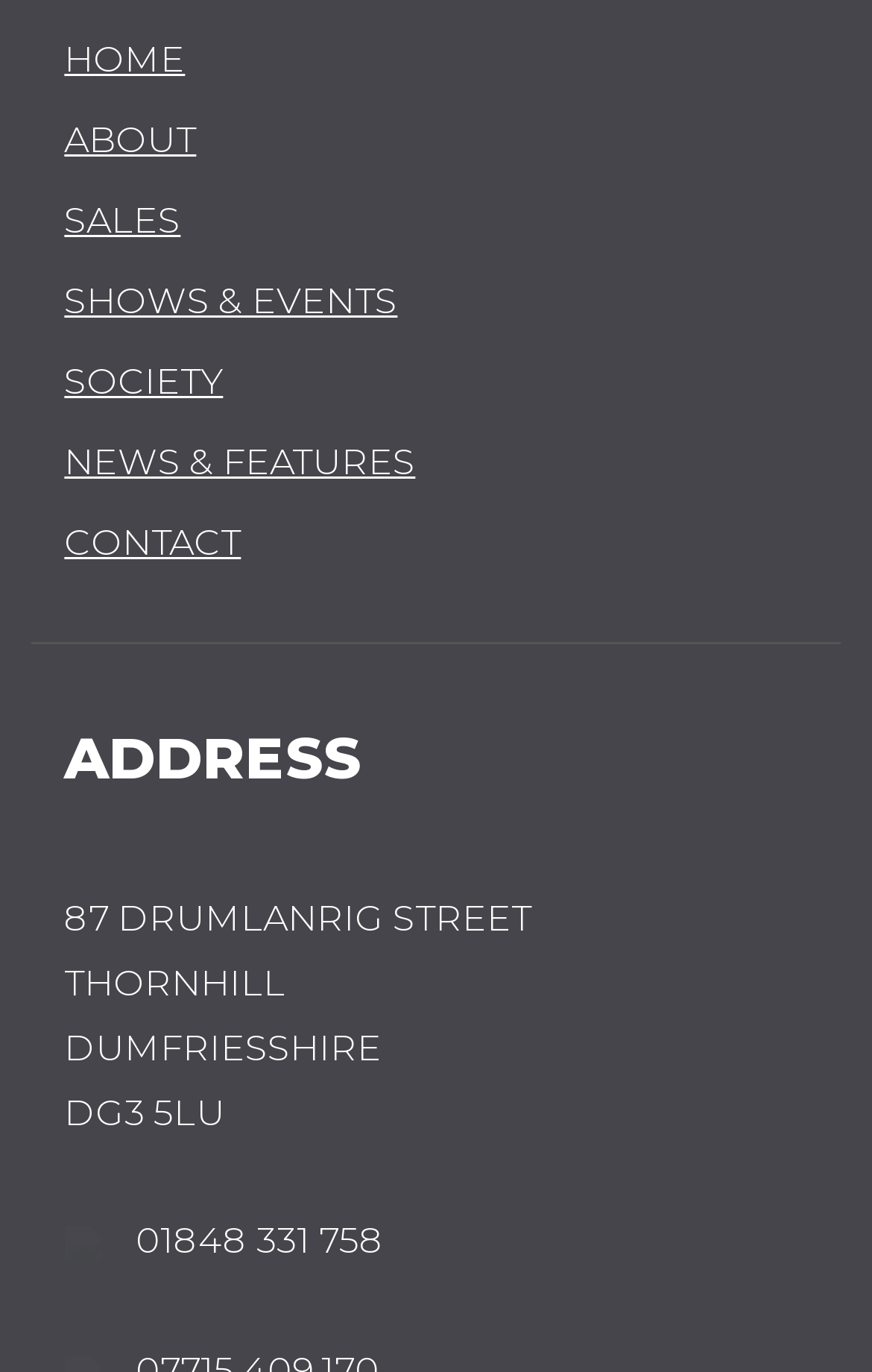Answer the question below with a single word or a brief phrase: 
What is the navigation section?

Footer Sitemap